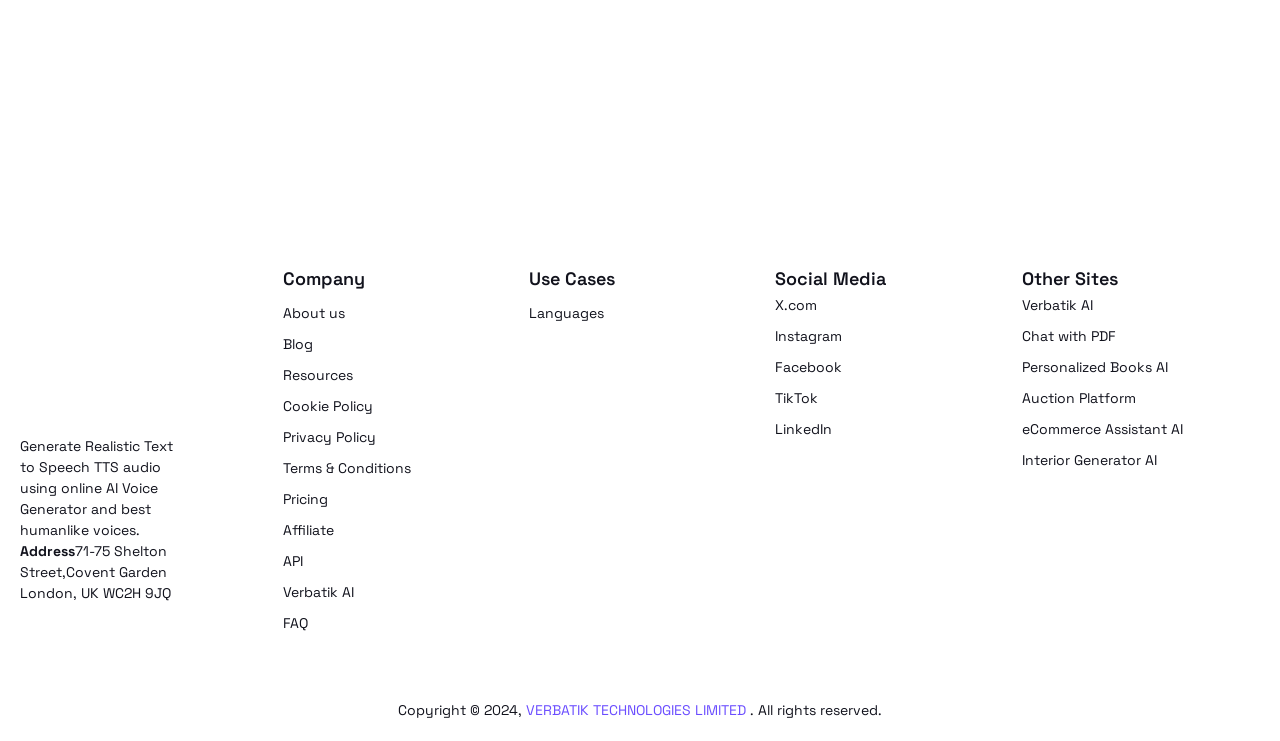What is the company name?
Look at the screenshot and give a one-word or phrase answer.

Verbatik